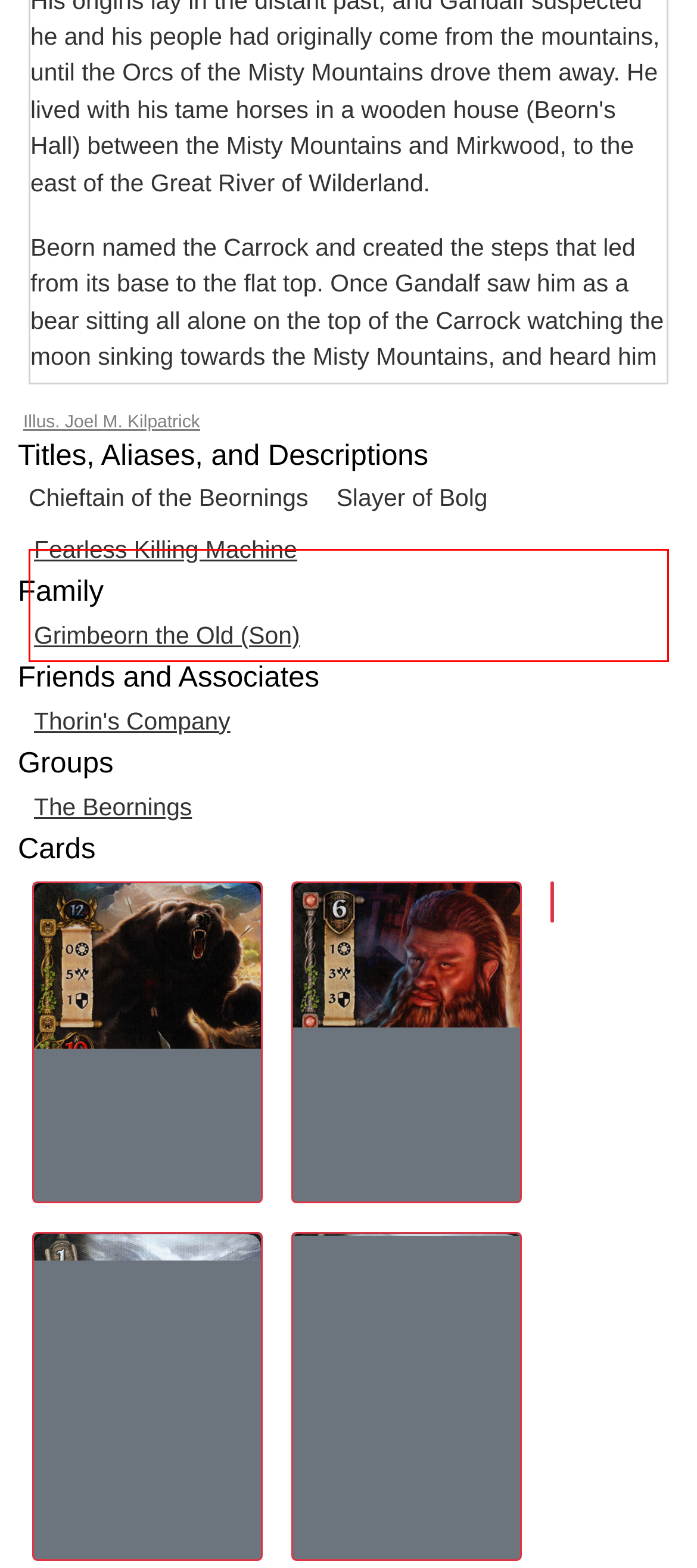Look at the webpage screenshot and recognize the text inside the red bounding box.

During the Quest of Erebor, Beorn received Gandalf, Bilbo Baggins and the thirteen Dwarves and gave the Dwarves and Bilbo help in their quest.